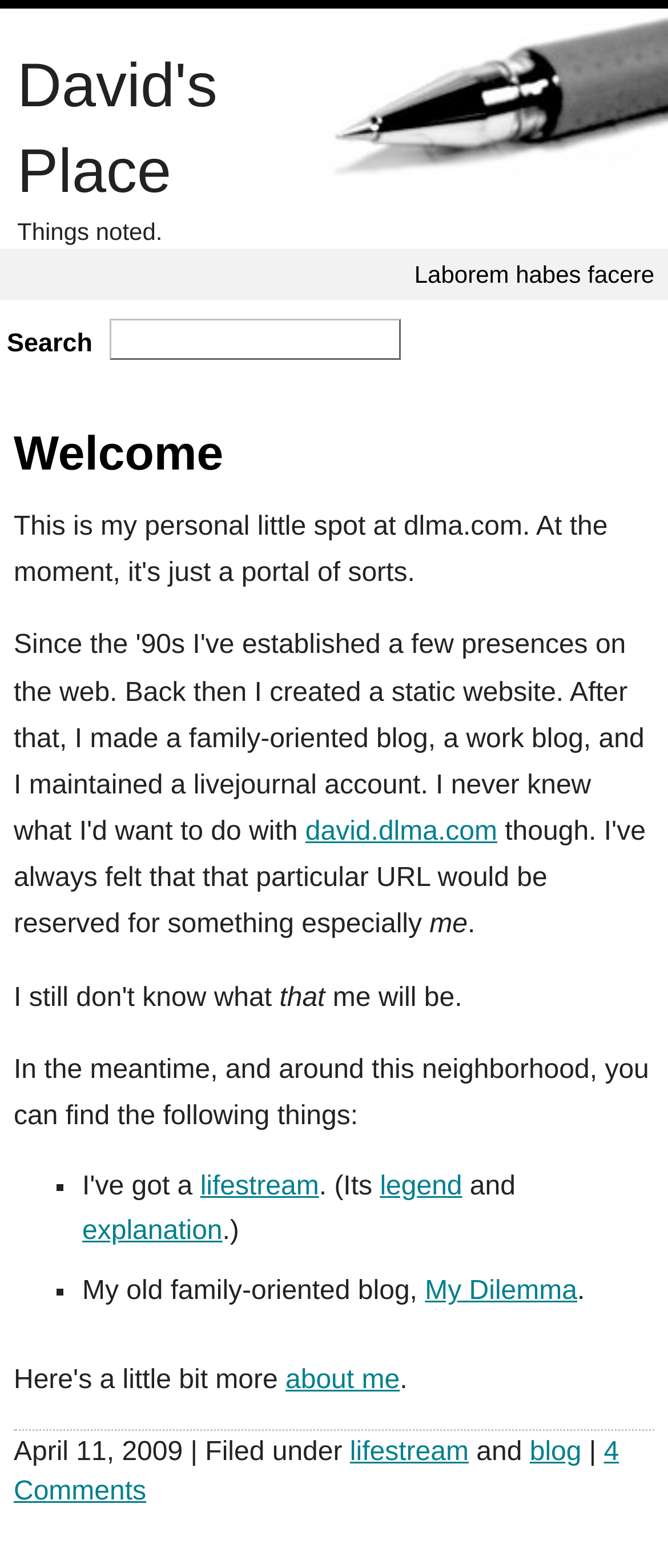Please determine the bounding box of the UI element that matches this description: David's Place. The coordinates should be given as (top-left x, top-left y, bottom-right x, bottom-right y), with all values between 0 and 1.

[0.026, 0.032, 0.325, 0.132]